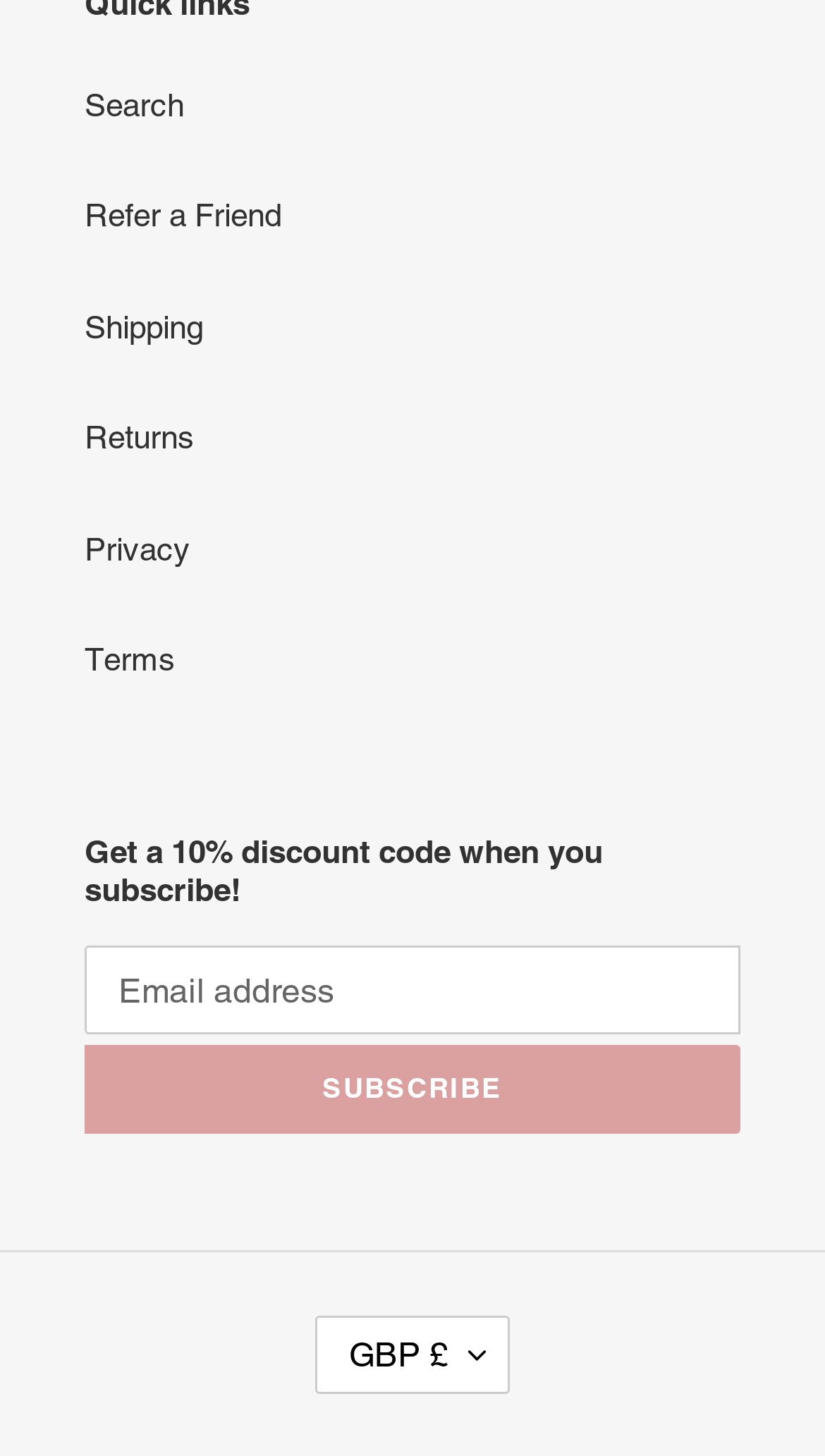Find and indicate the bounding box coordinates of the region you should select to follow the given instruction: "Select currency".

[0.382, 0.904, 0.618, 0.958]